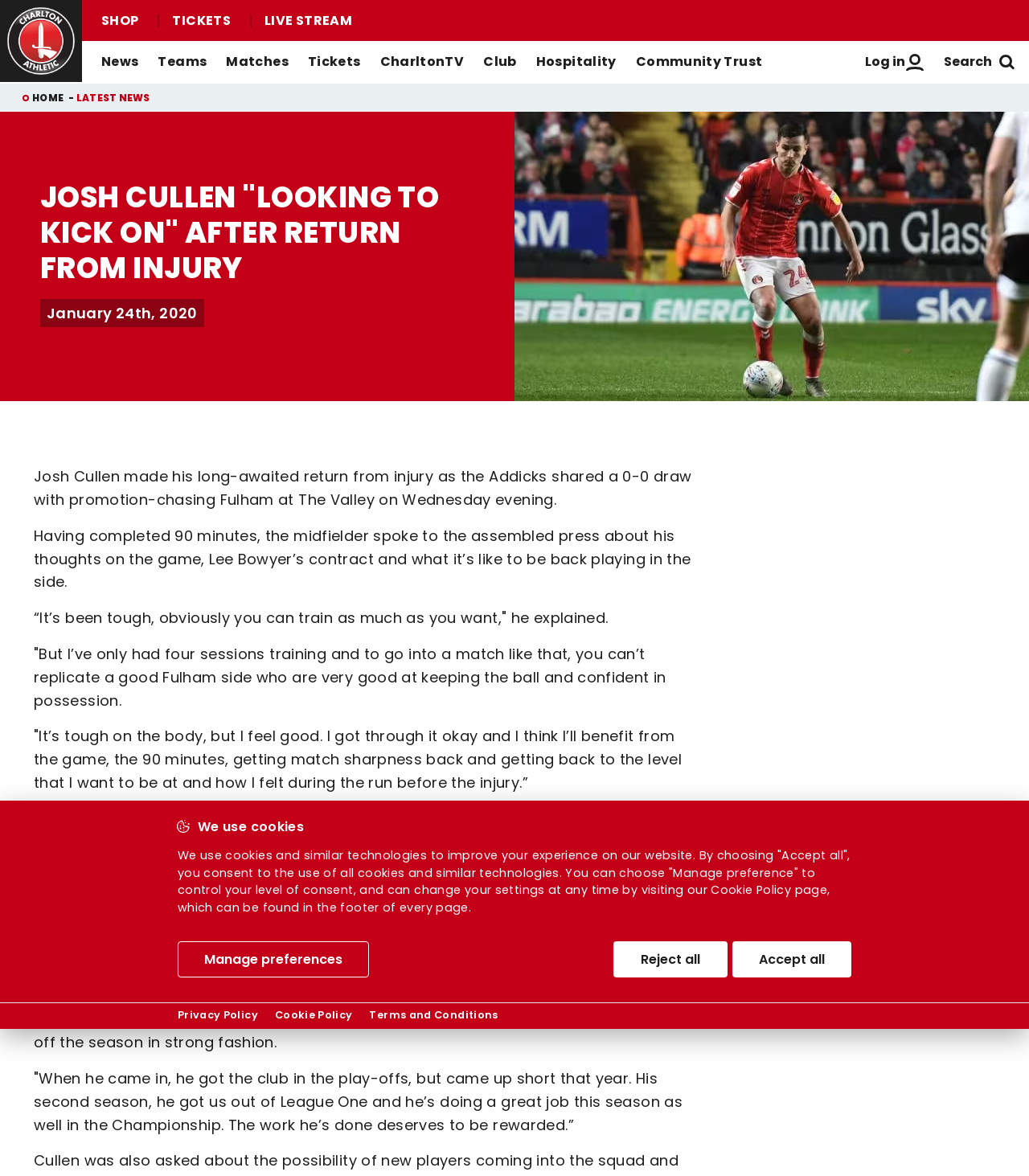What is the position of the 'SHOP' link?
Answer the question with a single word or phrase derived from the image.

Top-left